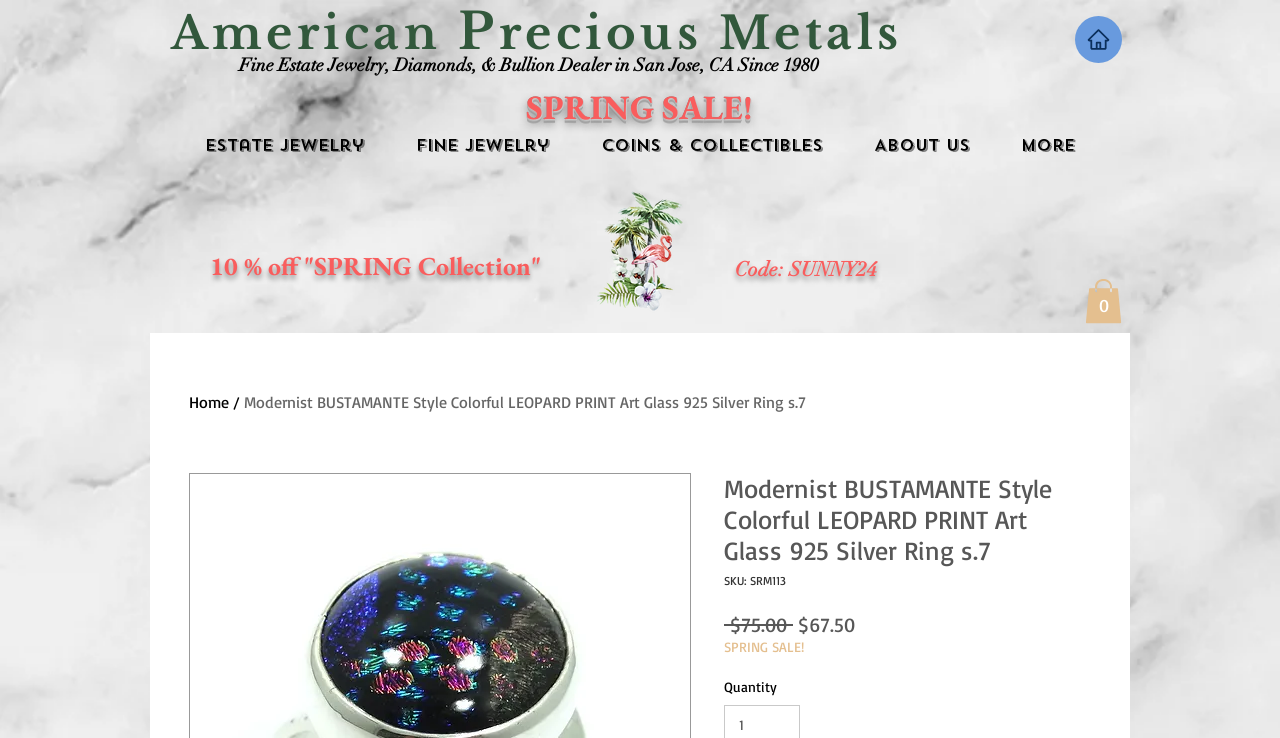Determine the bounding box coordinates (top-left x, top-left y, bottom-right x, bottom-right y) of the UI element described in the following text: Coins & Collectibles

[0.449, 0.175, 0.662, 0.221]